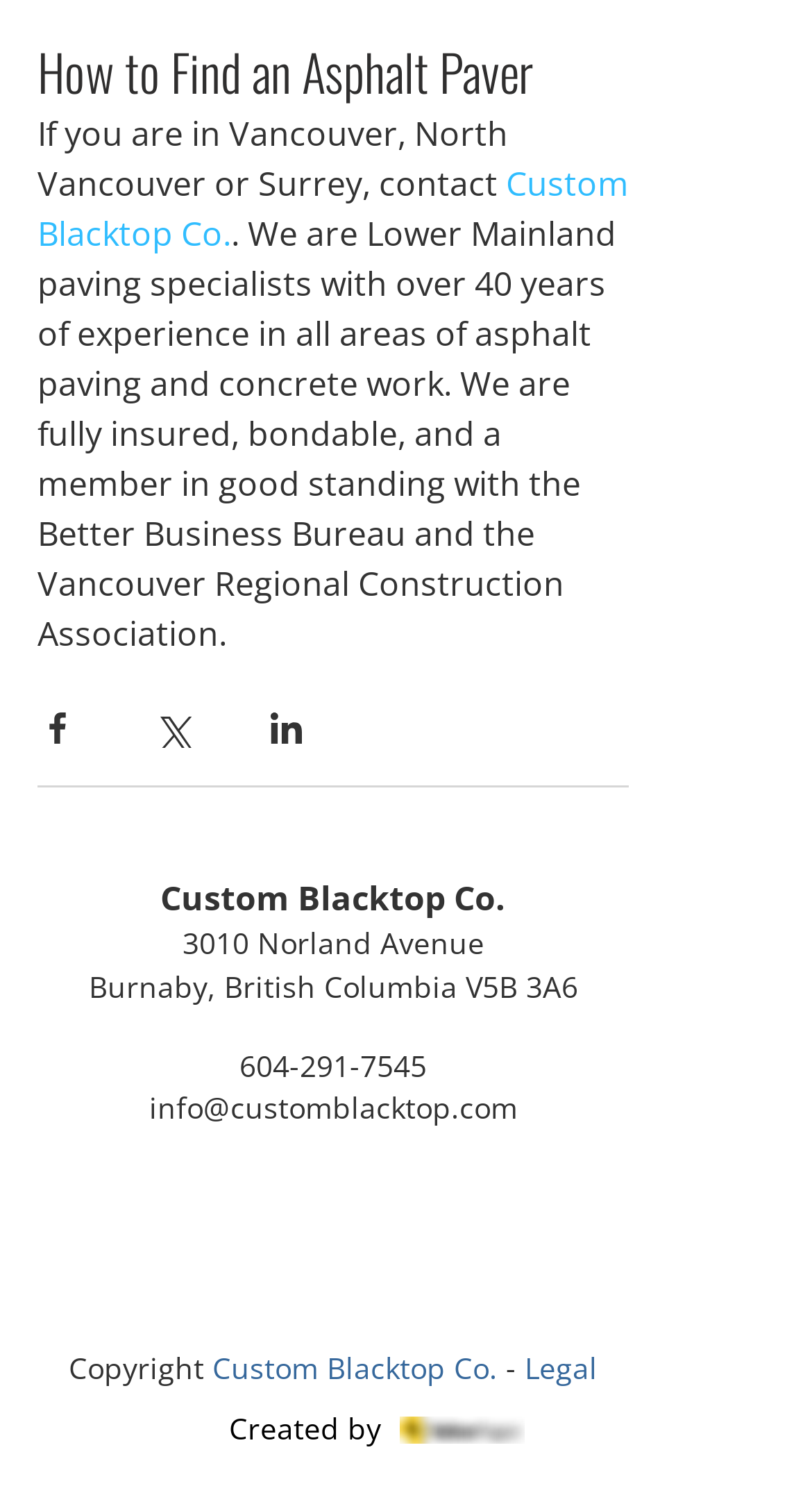Select the bounding box coordinates of the element I need to click to carry out the following instruction: "Visit the 'Custom Blacktop Co.' website".

[0.046, 0.107, 0.785, 0.17]